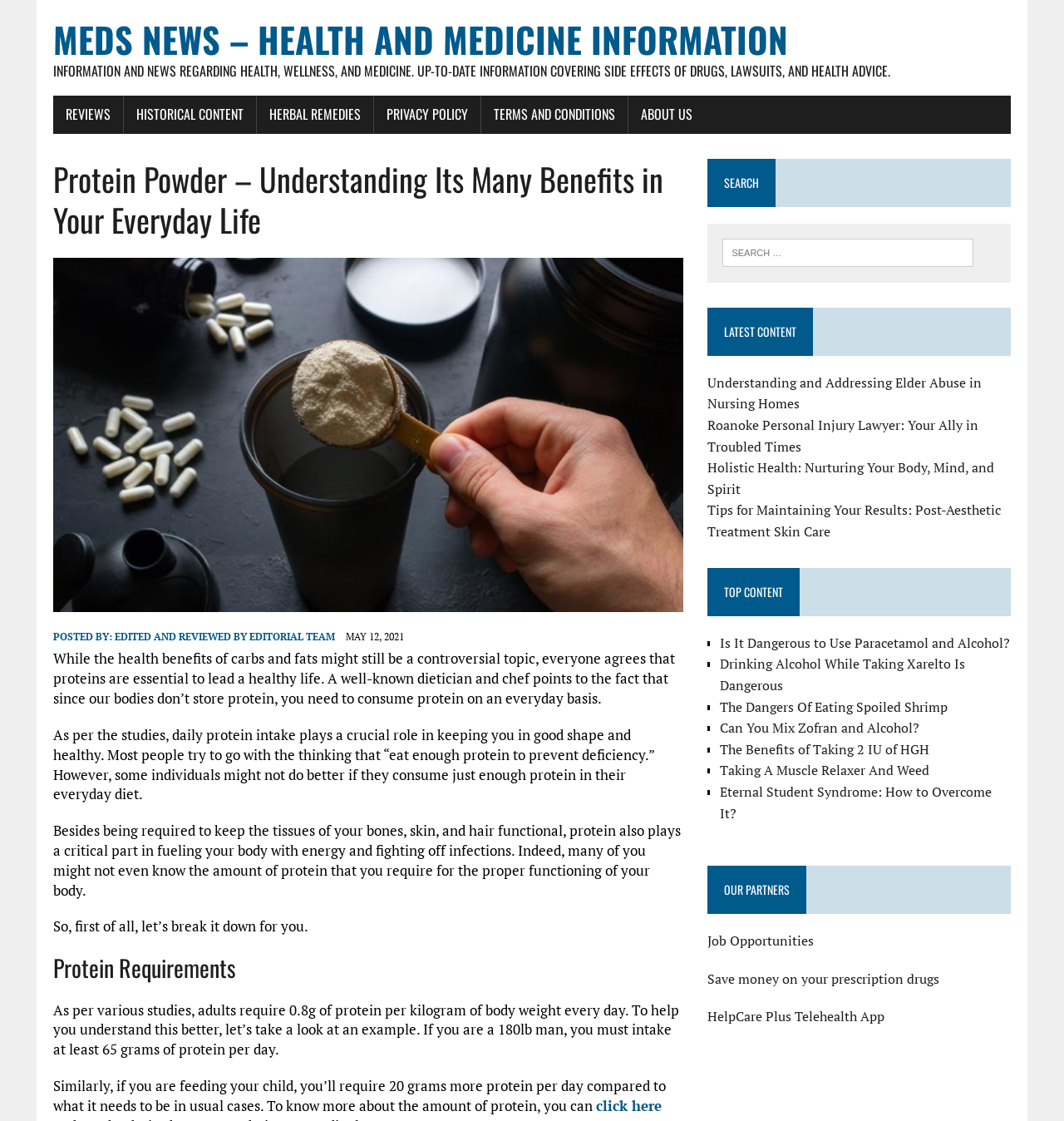What is the recommended daily protein intake?
Provide a detailed and well-explained answer to the question.

According to the webpage content, the recommended daily protein intake is 0.8 grams per kilogram of body weight, as stated in the section 'Protein Requirements'.